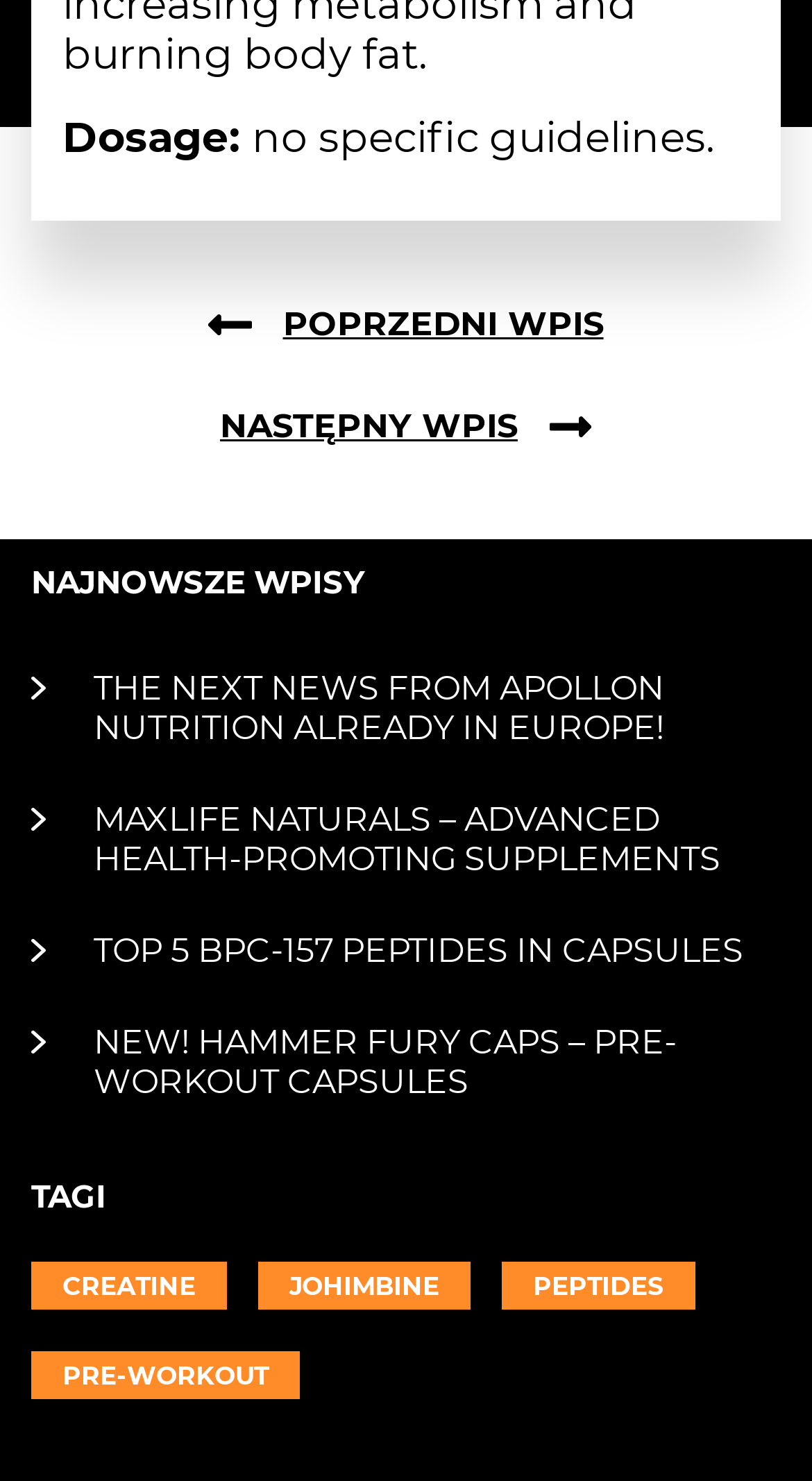Could you provide the bounding box coordinates for the portion of the screen to click to complete this instruction: "learn about MaxLife Naturals supplements"?

[0.038, 0.54, 0.962, 0.593]